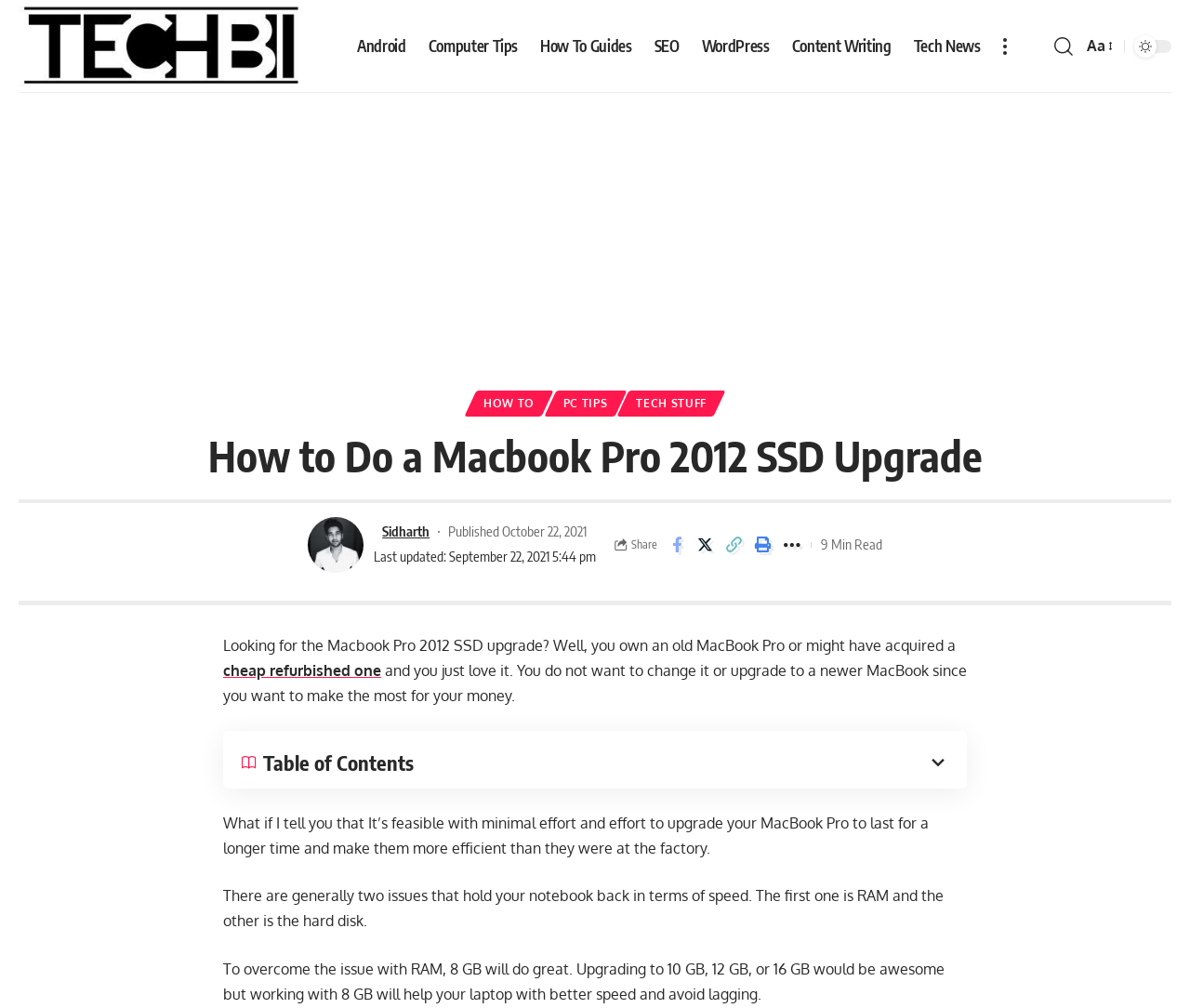Can you specify the bounding box coordinates for the region that should be clicked to fulfill this instruction: "Select project type".

None